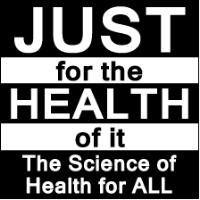Please reply to the following question with a single word or a short phrase:
What is the focus of the campaign?

inclusive and universal